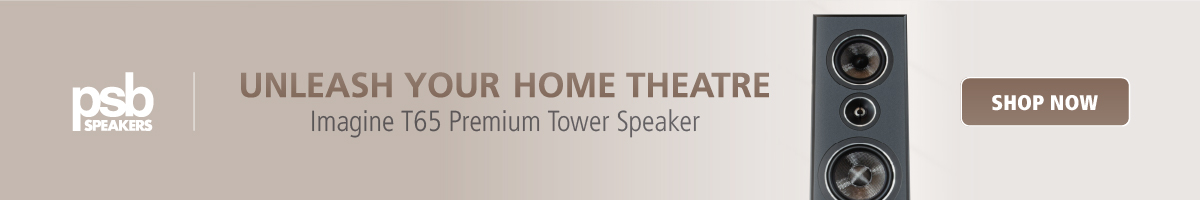What is the purpose of the 'SHOP NOW' button?
Use the image to answer the question with a single word or phrase.

To make a purchase